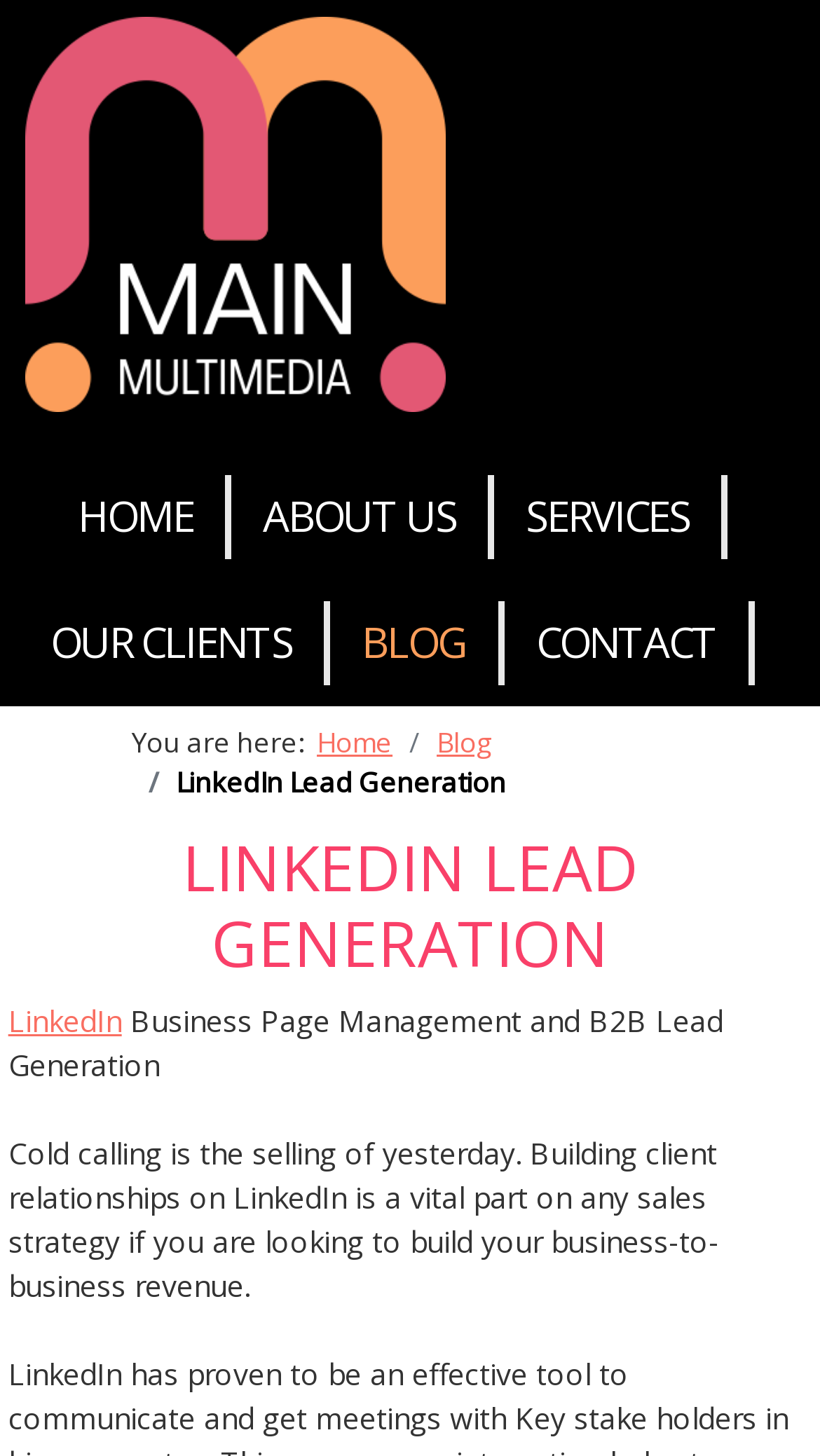Locate the headline of the webpage and generate its content.

LINKEDIN LEAD GENERATION